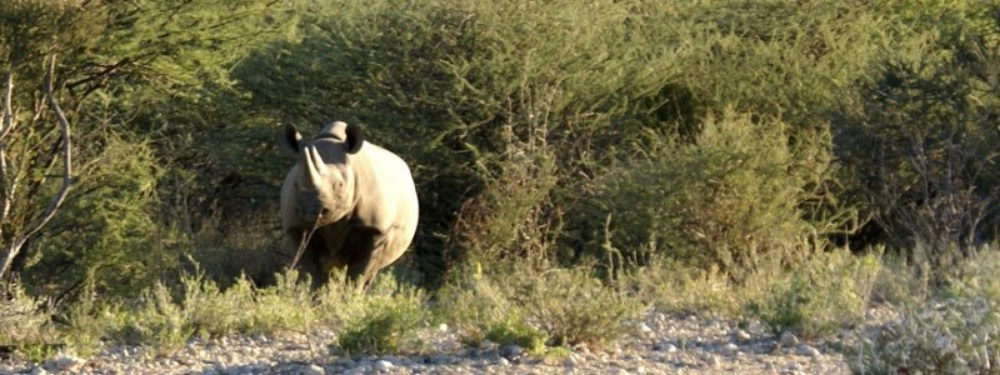Where is the black rhinoceros's natural habitat?
Answer the question with a single word or phrase, referring to the image.

Namibia